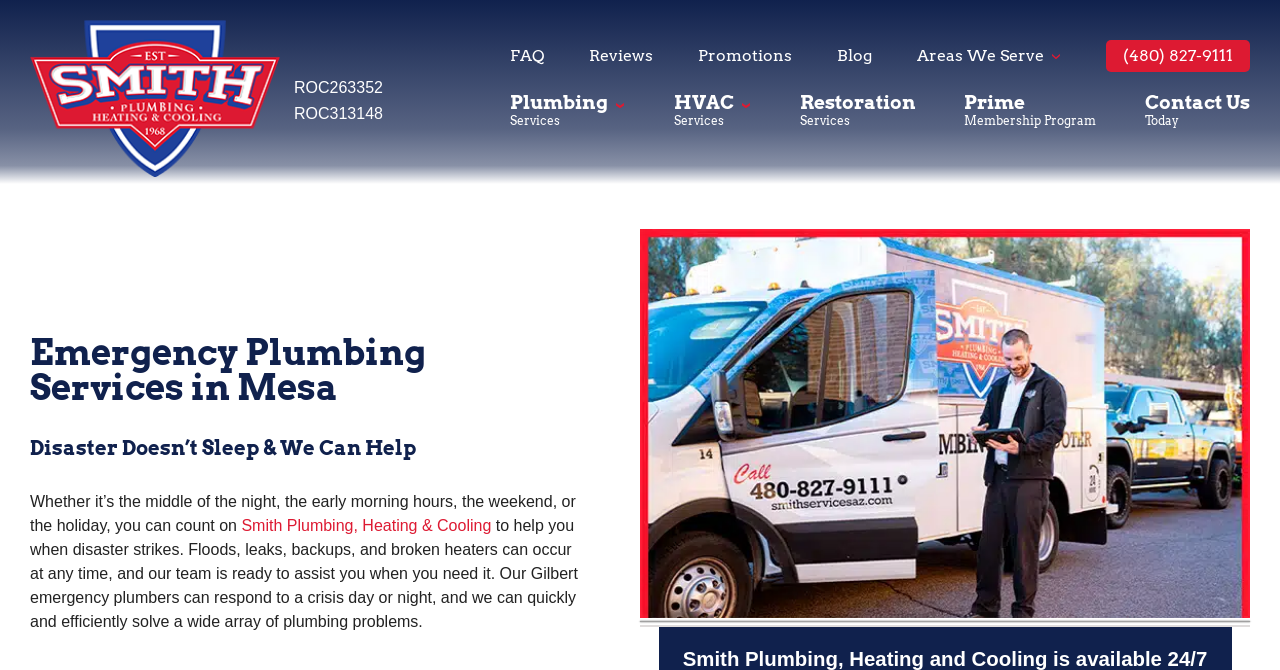Please determine the bounding box of the UI element that matches this description: Reviews. The coordinates should be given as (top-left x, top-left y, bottom-right x, bottom-right y), with all values between 0 and 1.

[0.46, 0.069, 0.51, 0.097]